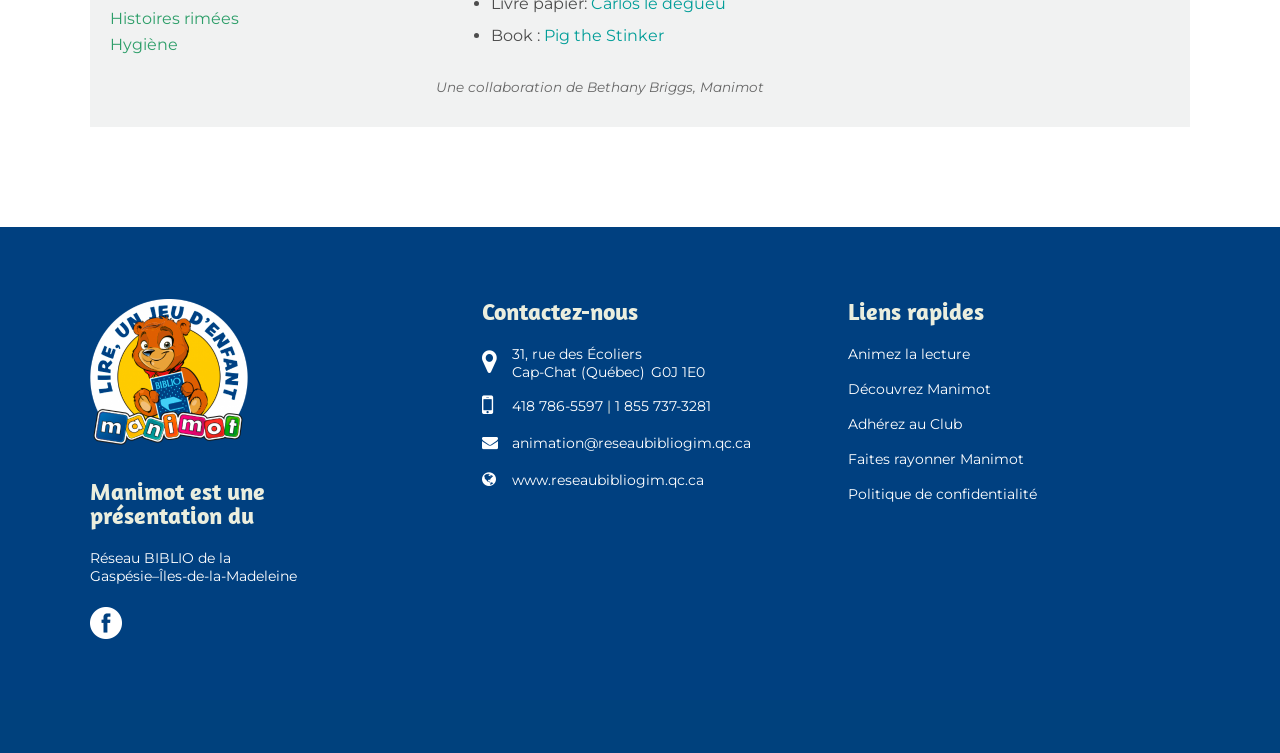How many links are in the 'Liens rapides' section?
Your answer should be a single word or phrase derived from the screenshot.

4